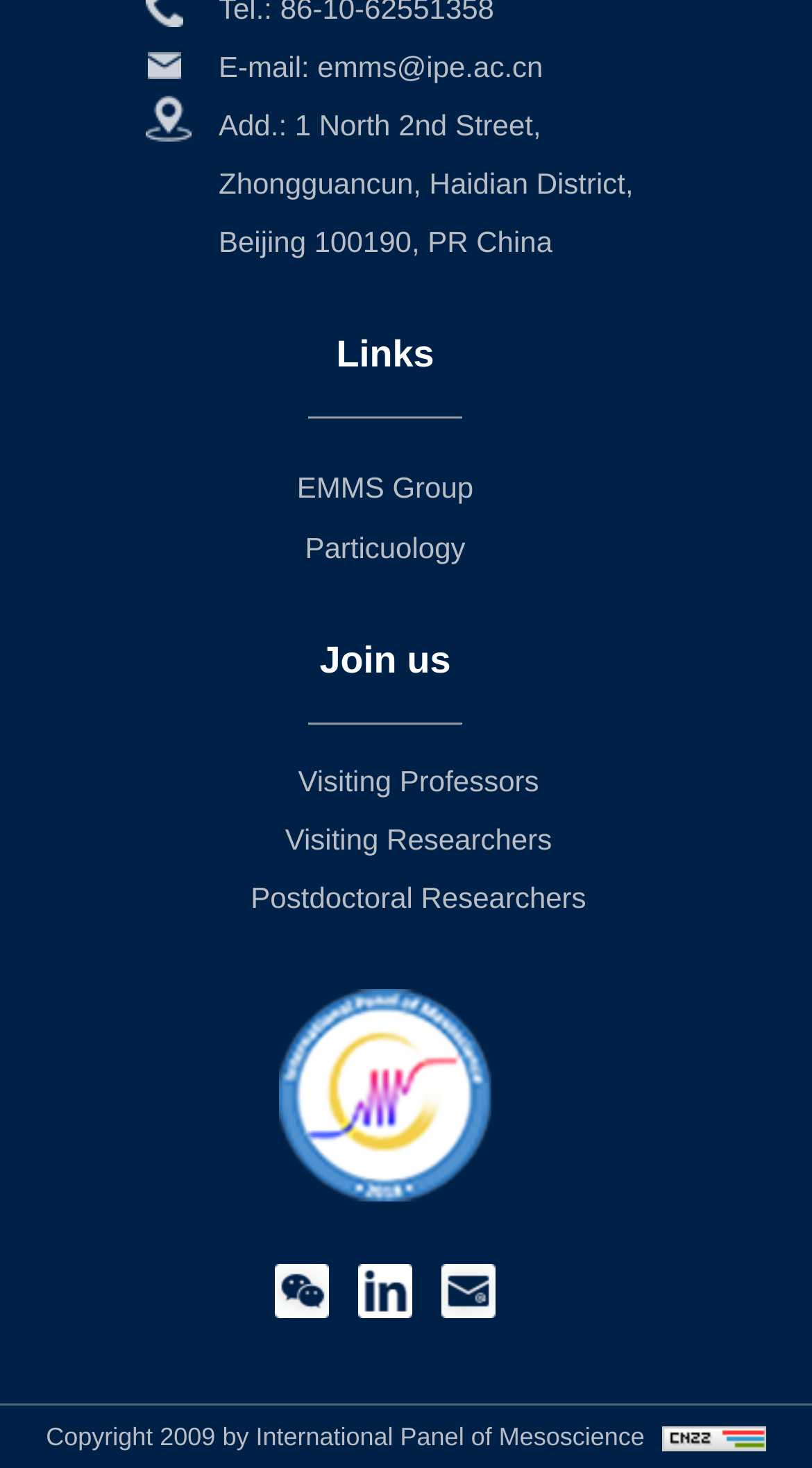How many links are there in the 'Links' section?
Please elaborate on the answer to the question with detailed information.

The 'Links' section is identified by the static text element 'Links' with bounding box coordinates [0.414, 0.227, 0.535, 0.255]. Below this element, there are three link elements: 'EMMS Group', 'Particuology', and 'Visiting Professors Visiting Researchers Postdoctoral Researchers'. Therefore, there are three links in the 'Links' section.